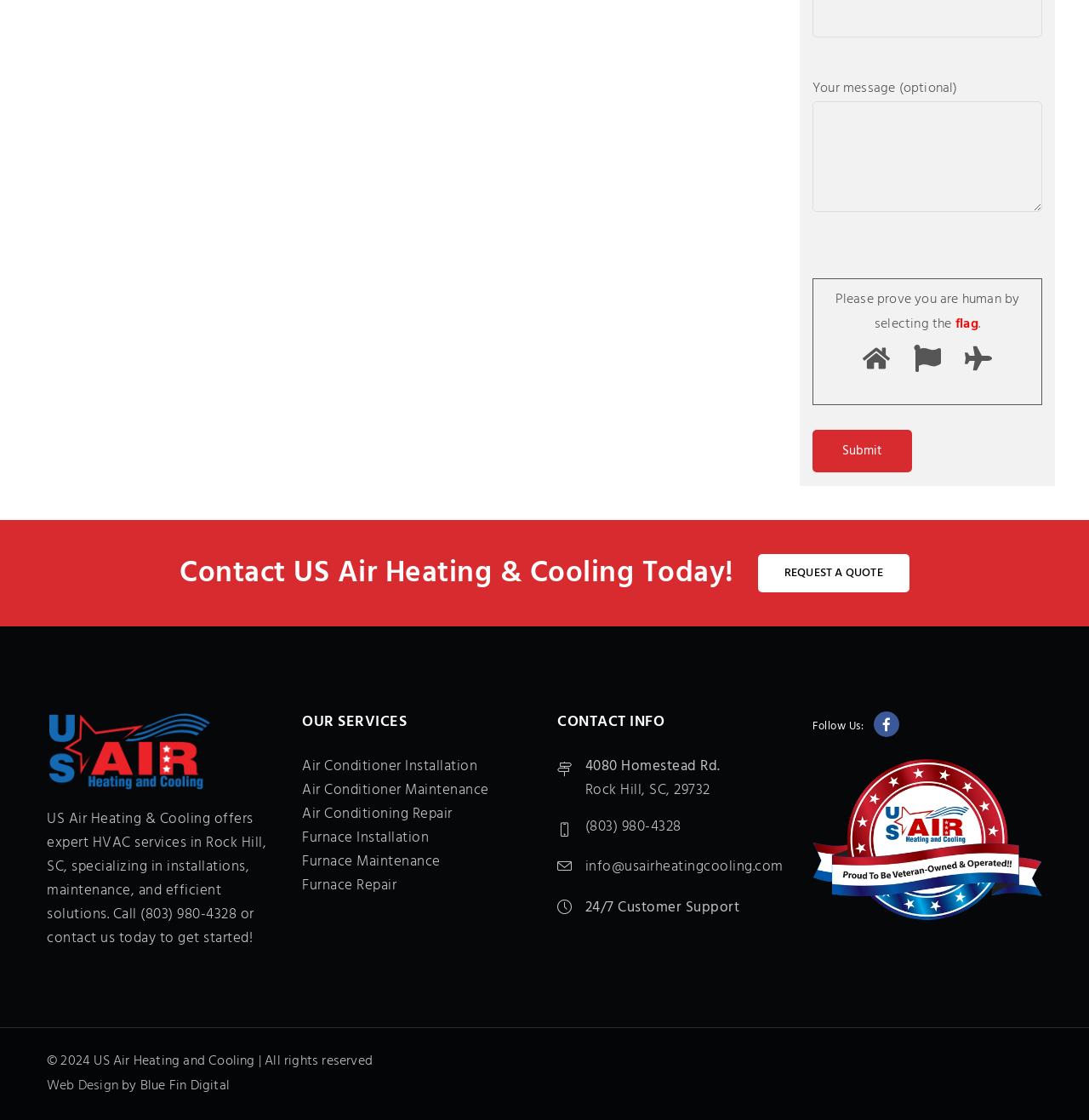Determine the bounding box coordinates of the clickable region to execute the instruction: "Enter your message". The coordinates should be four float numbers between 0 and 1, denoted as [left, top, right, bottom].

[0.746, 0.091, 0.957, 0.189]